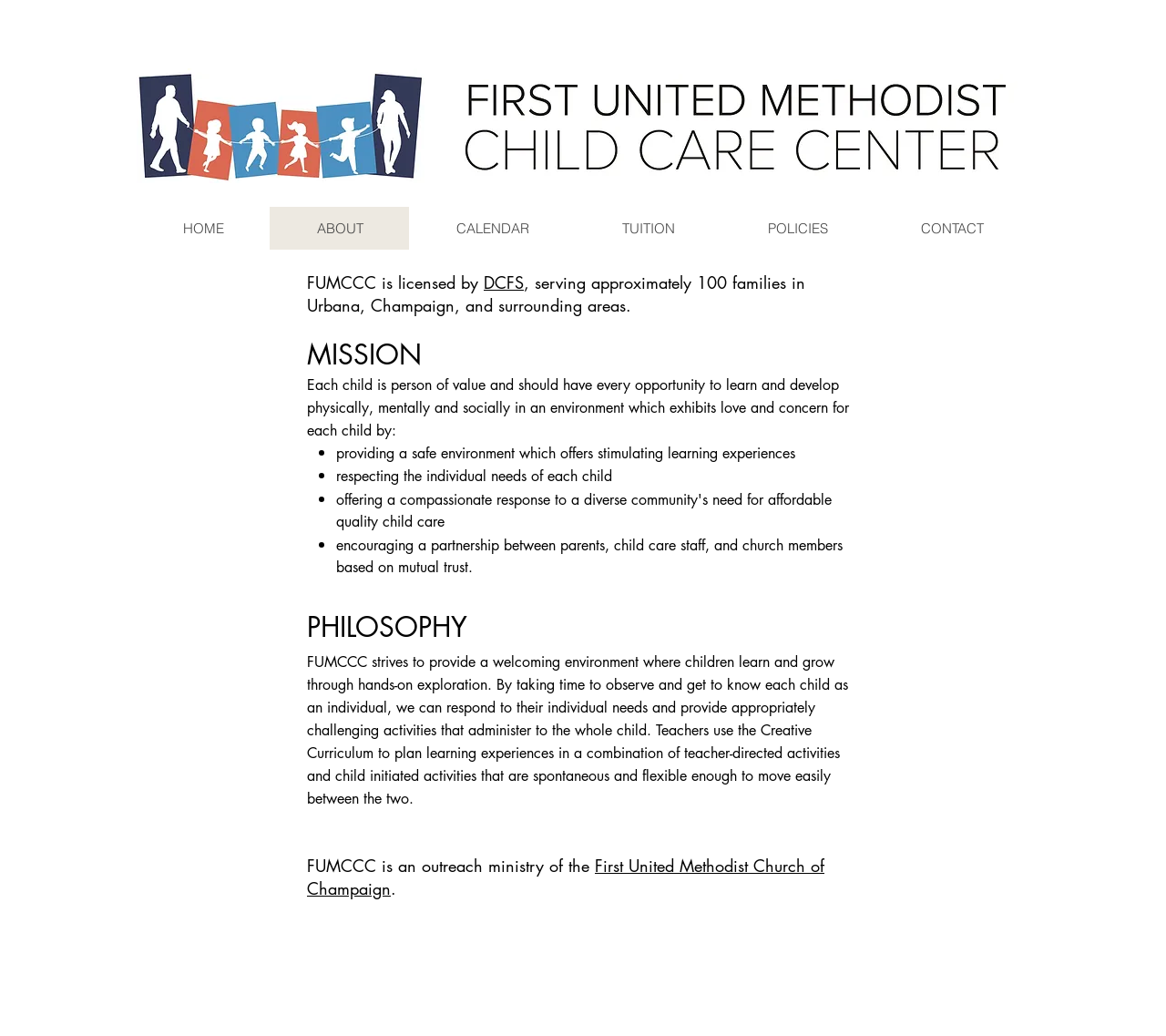Please pinpoint the bounding box coordinates for the region I should click to adhere to this instruction: "Discover Medical Research Careers".

None